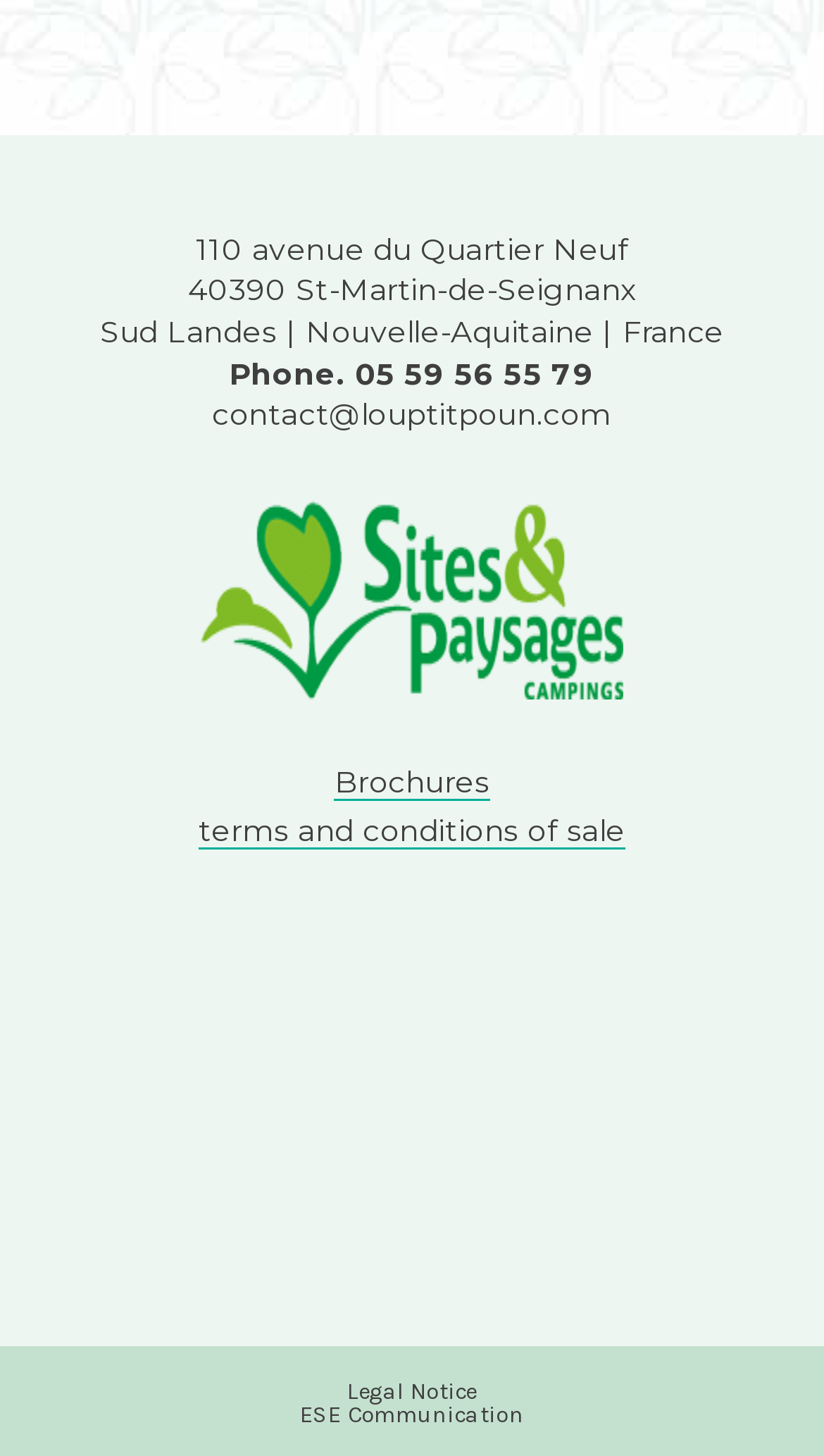Identify the bounding box coordinates of the area you need to click to perform the following instruction: "View the brochures".

[0.406, 0.524, 0.594, 0.55]